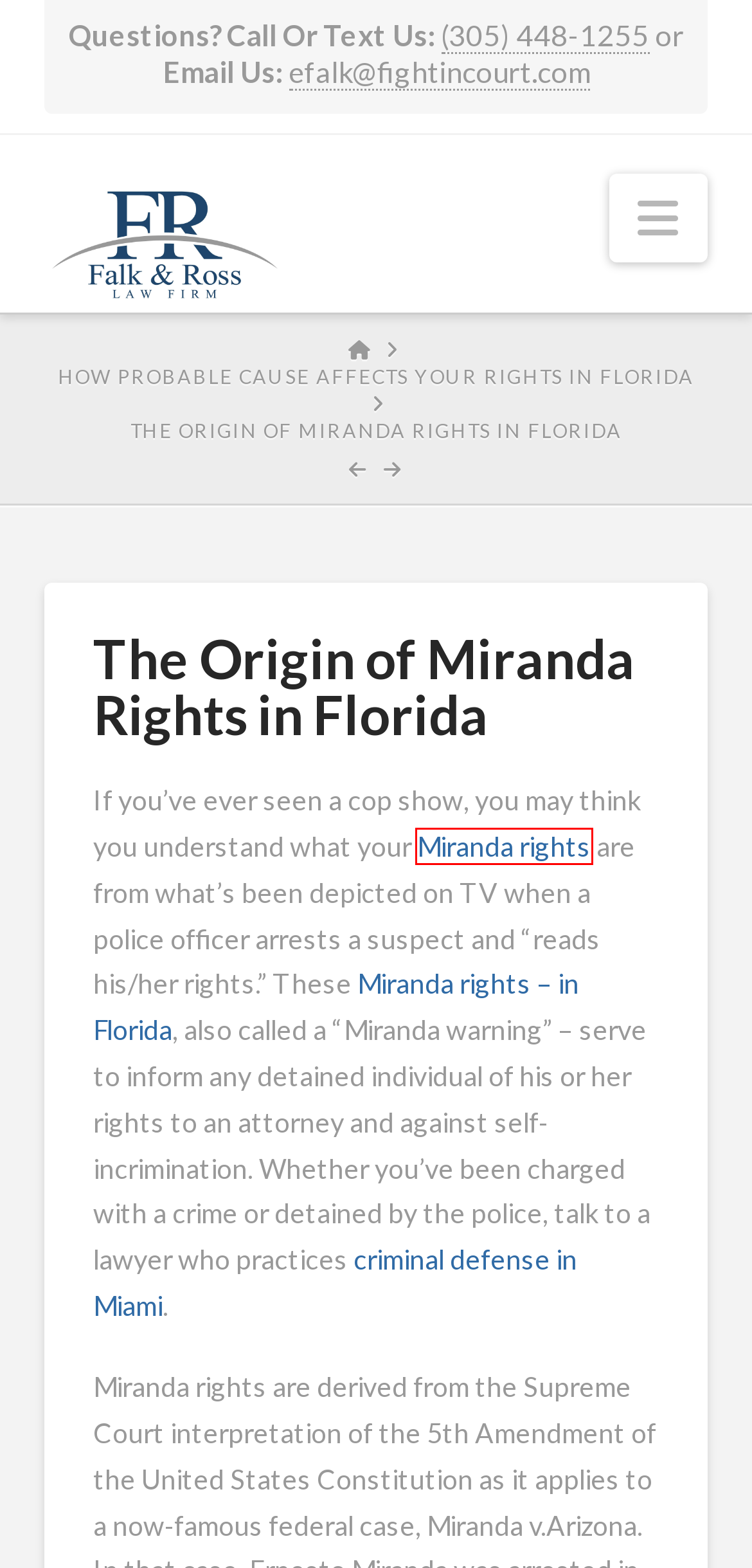You are given a screenshot of a webpage with a red rectangle bounding box. Choose the best webpage description that matches the new webpage after clicking the element in the bounding box. Here are the candidates:
A. Contact Us - Falk & Ross Law Firm
B. Understanding Your Florida Miranda Rights | Falk & Ross
C. About - Falk & Ross Law Firm
D. Terms & Conditions - Falk & Ross Law Firm
E. Florida criminal defense Archives - Falk & Ross Law Firm
F. Privacy Policy - Falk & Ross Law Firm
G. Home - Falk Talks Law
H. South Florida Personal Injury Attorneys | Falk & Ross Law Firm

B